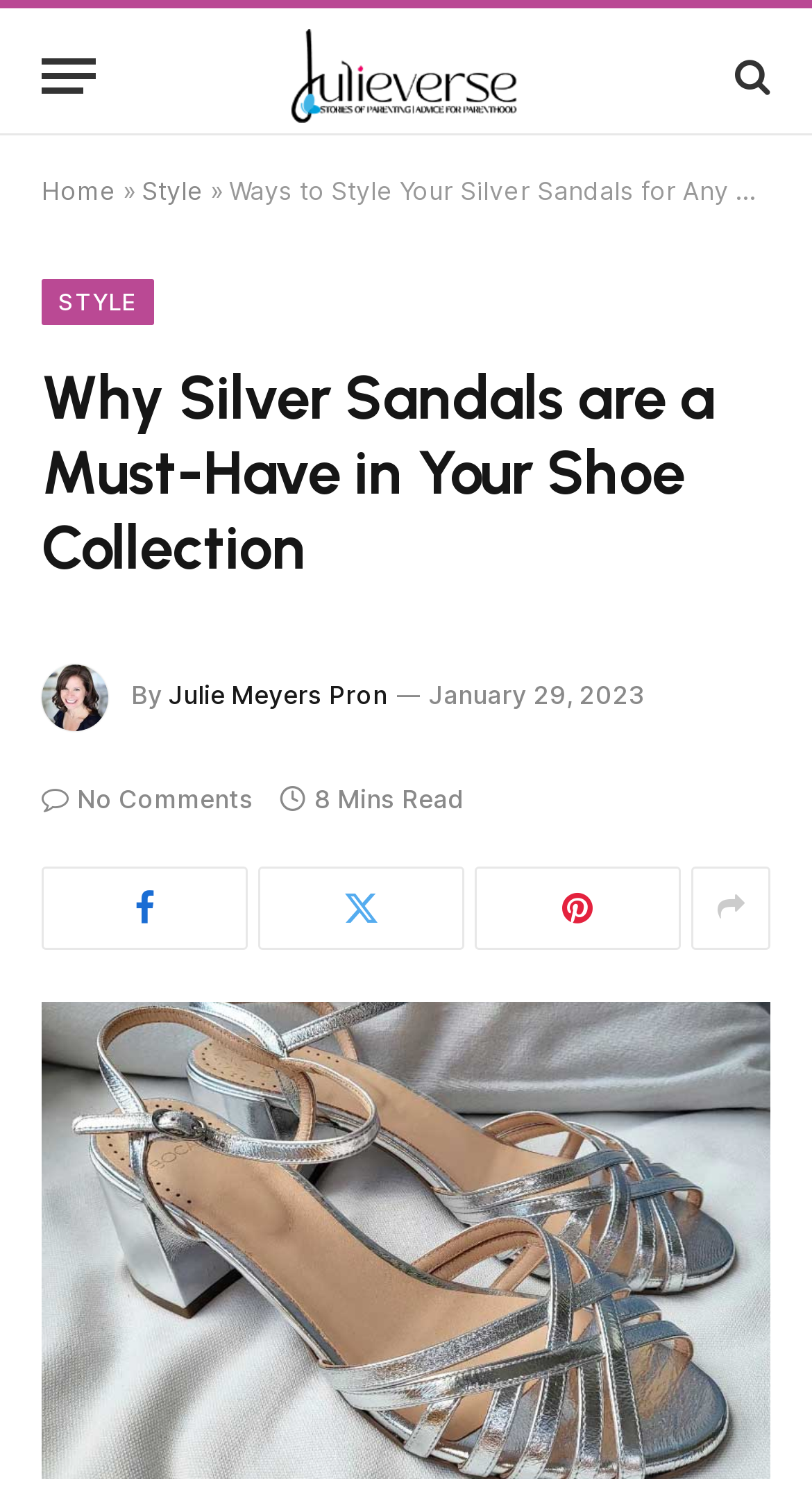How many comments does the article have?
Based on the visual, give a brief answer using one word or a short phrase.

No Comments